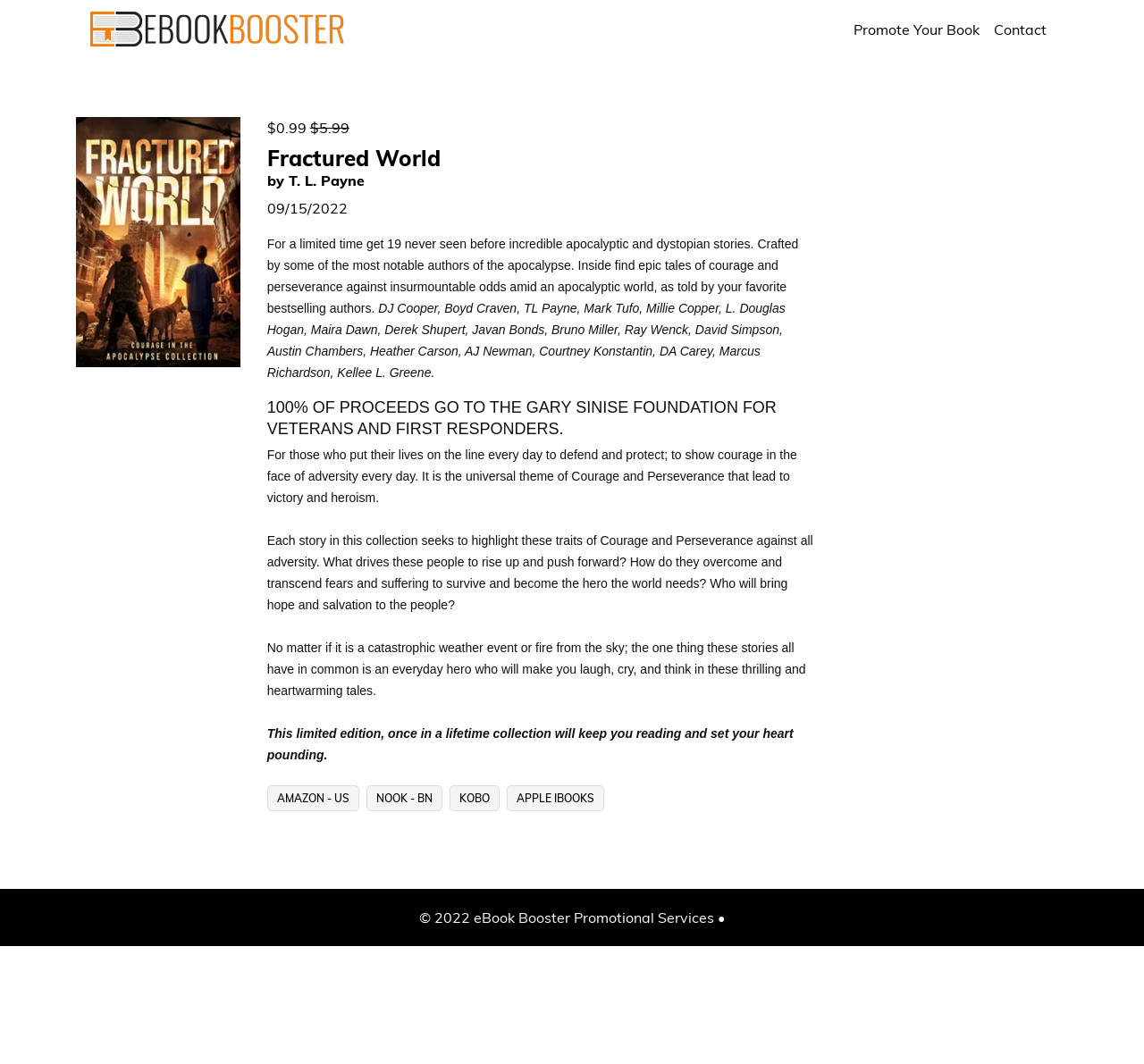Can you provide the bounding box coordinates for the element that should be clicked to implement the instruction: "Click Promote Your Book"?

[0.74, 0.011, 0.862, 0.045]